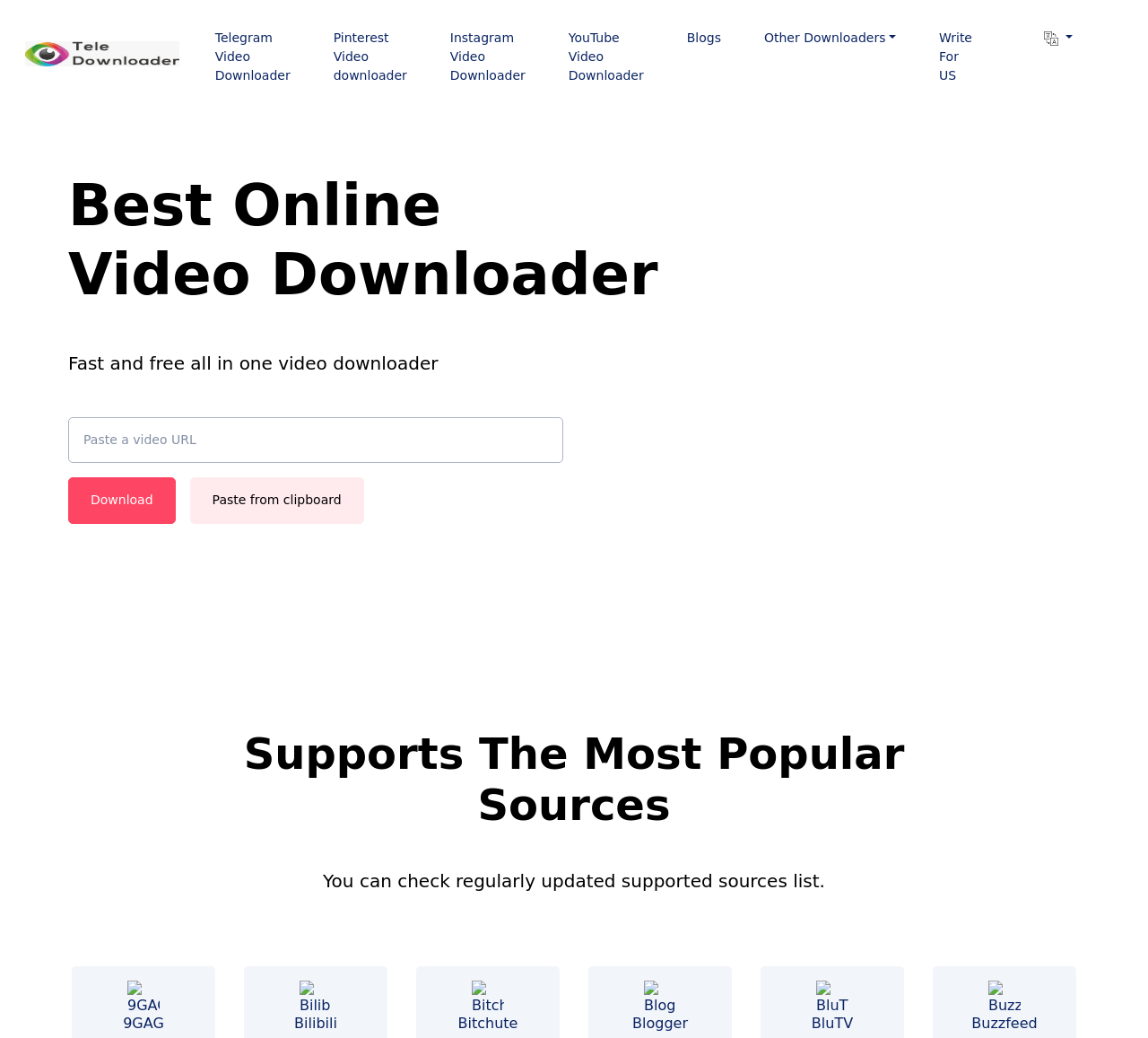What is the function of the 'Paste from clipboard' button?
Provide an in-depth and detailed explanation in response to the question.

The 'Paste from clipboard' button is located next to the 'Download' button and a textbox with the label 'Paste a video URL'. This suggests that the button is used to paste a video URL from the clipboard into the textbox, allowing users to easily download videos.